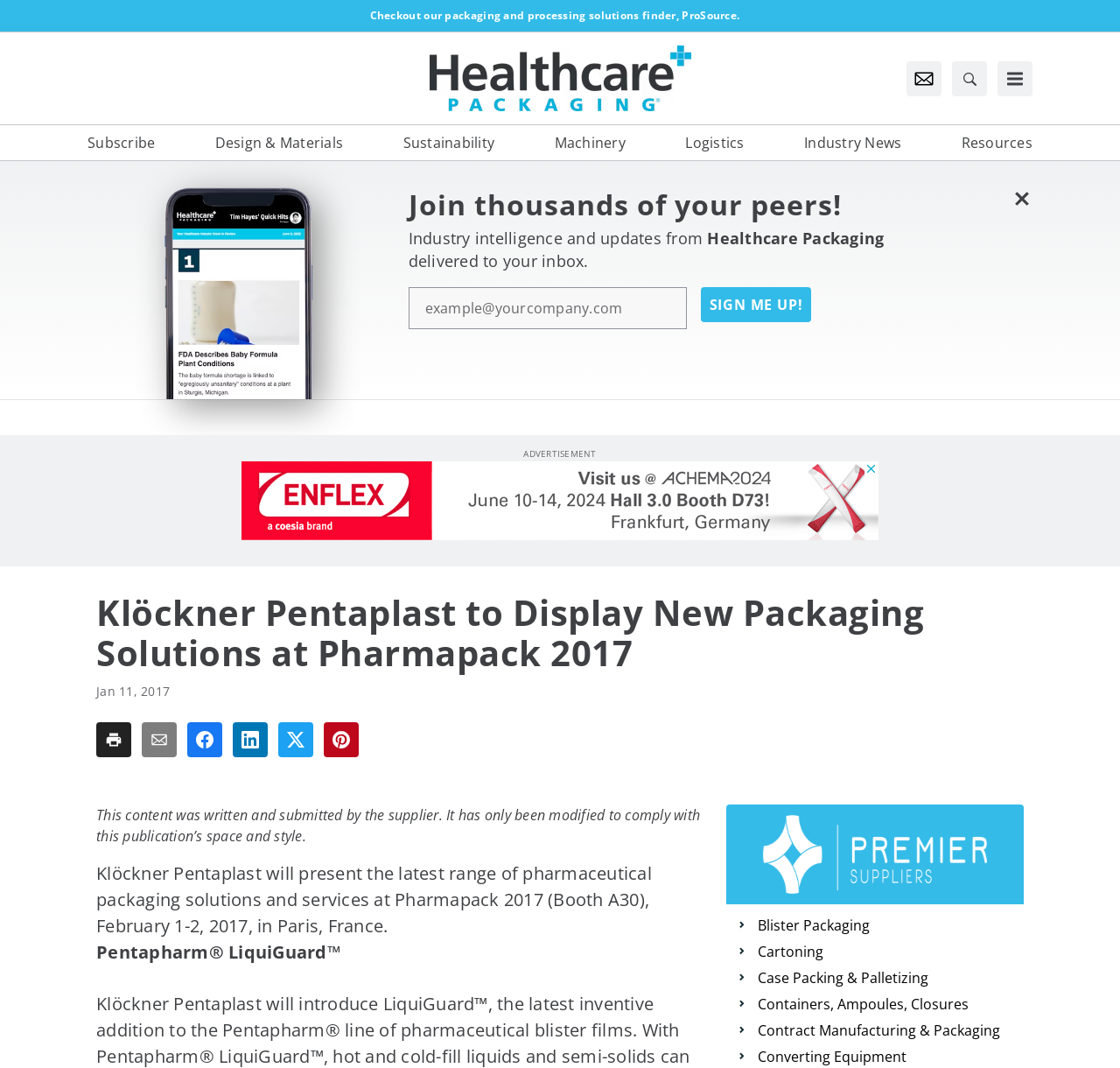What is the name of the pharmaceutical packaging solution mentioned?
Provide a detailed and well-explained answer to the question.

The webpage mentions Pentapharm LiquiGuard as one of the pharmaceutical packaging solutions presented by Klöckner Pentaplast.